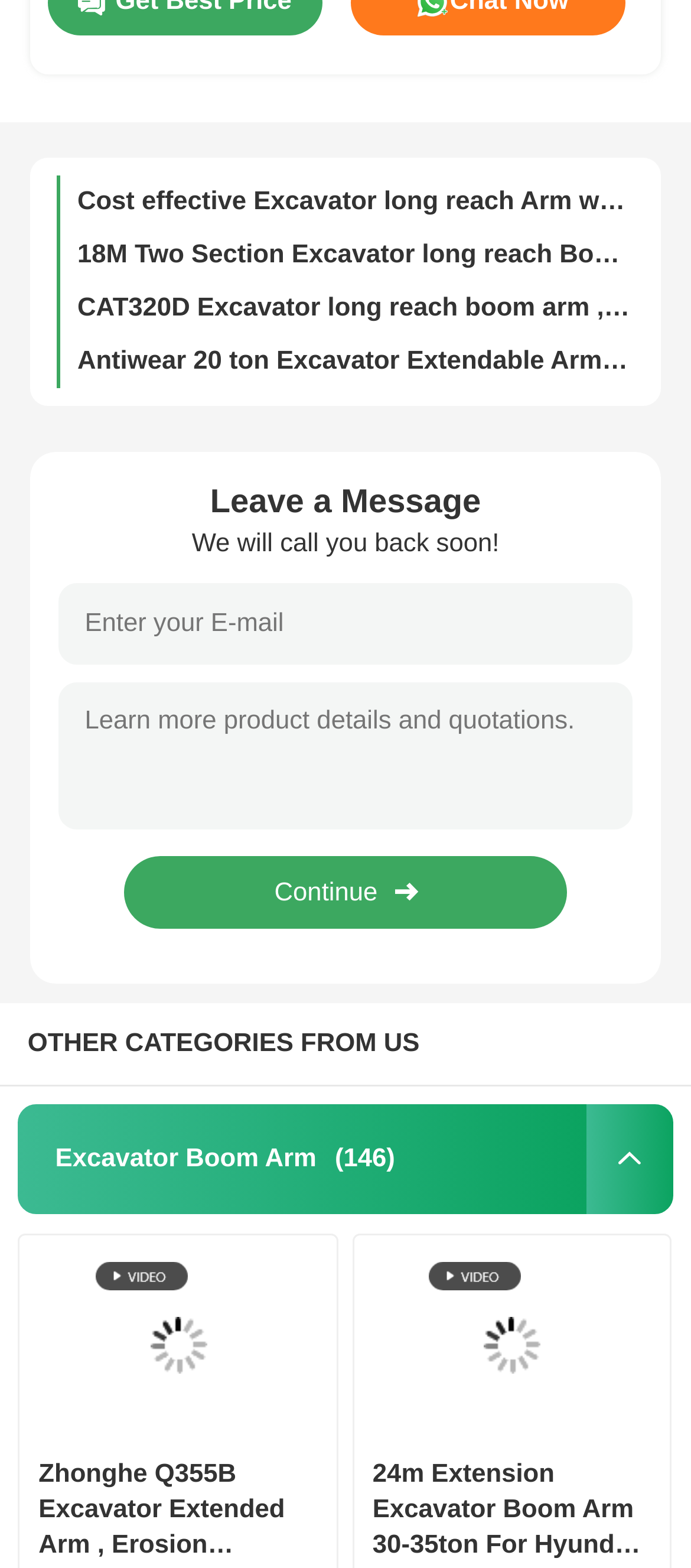Locate the bounding box of the UI element based on this description: "aria-label="Next page"". Provide four float numbers between 0 and 1 as [left, top, right, bottom].

None